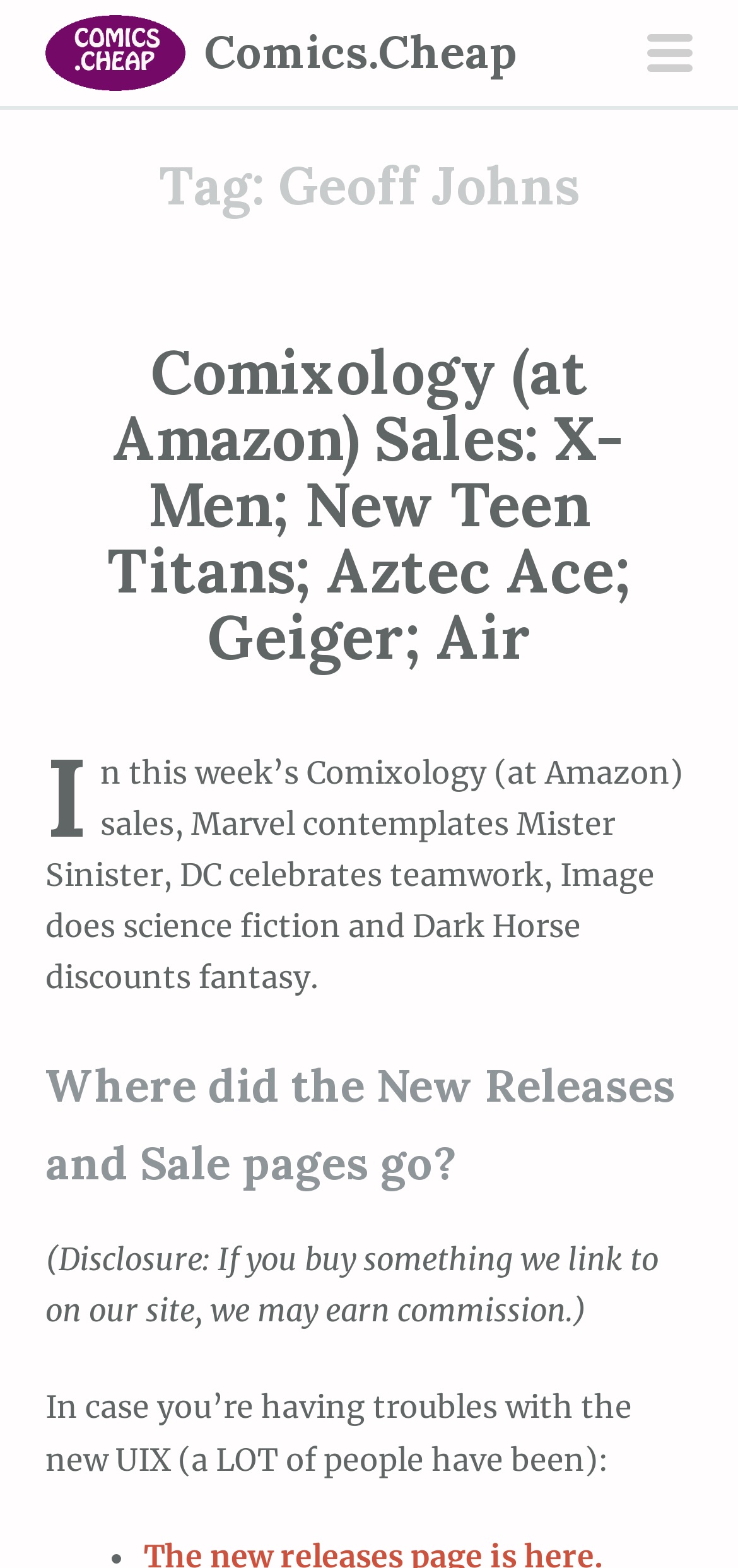What is the category of the webpage's content?
Could you answer the question in a detailed manner, providing as much information as possible?

The category of the webpage's content can be determined by looking at the heading element that contains the text 'Tag: Geoff Johns' and the overall structure of the webpage, which suggests that it is related to comics.